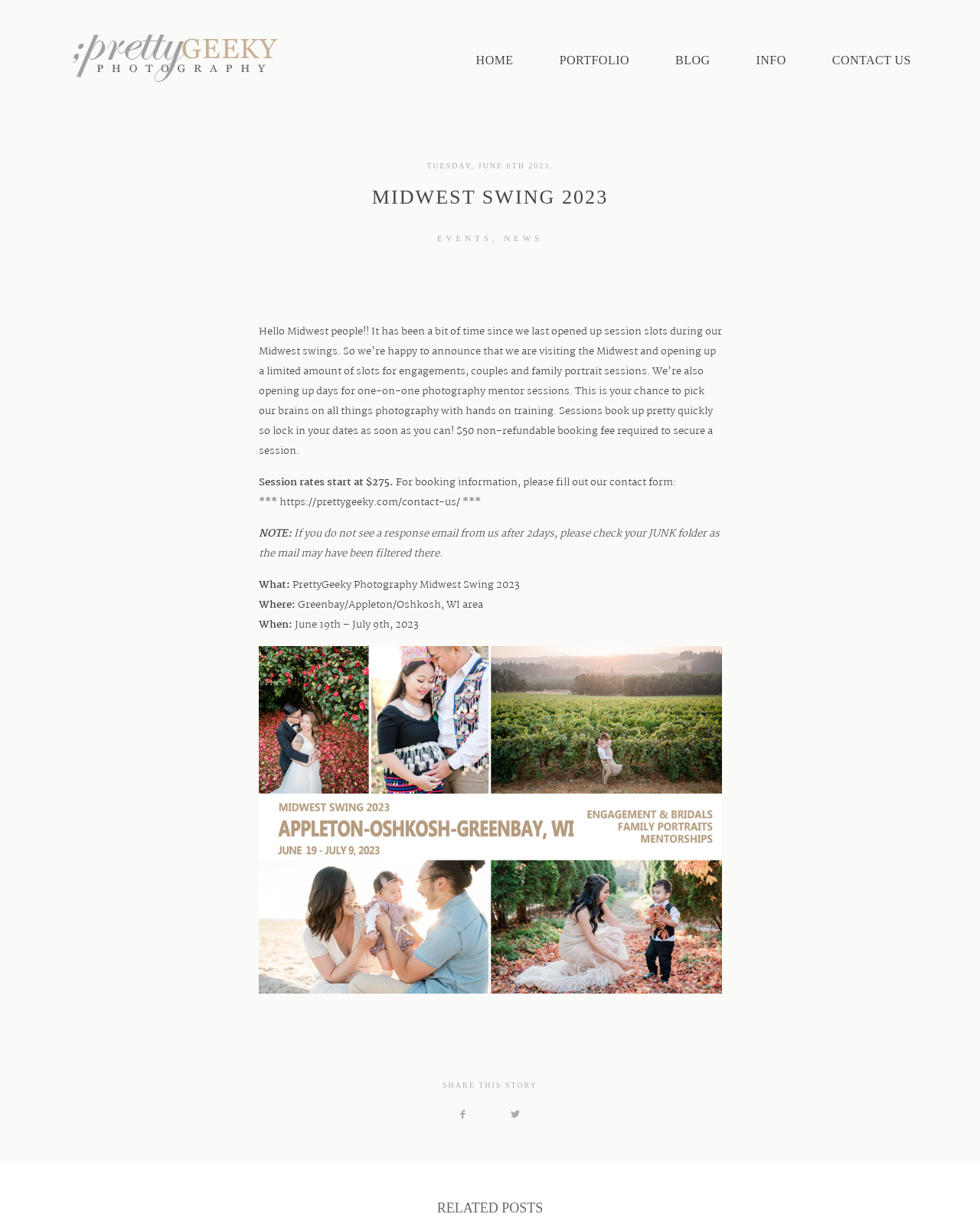Please specify the coordinates of the bounding box for the element that should be clicked to carry out this instruction: "Share on Facebook". The coordinates must be four float numbers between 0 and 1, formatted as [left, top, right, bottom].

None